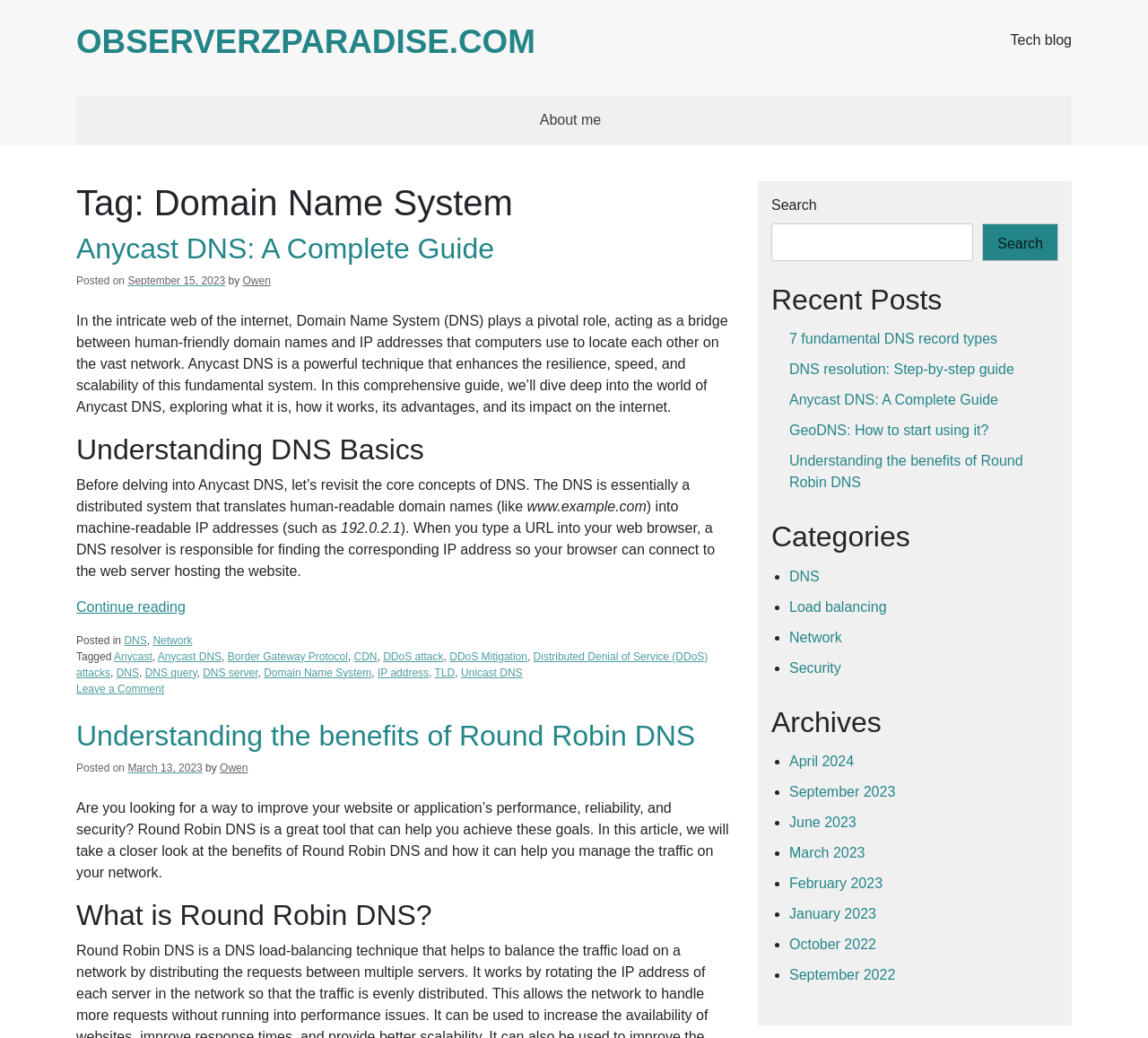What is the category of the article 'Understanding the benefits of Round Robin DNS'?
By examining the image, provide a one-word or phrase answer.

Load balancing